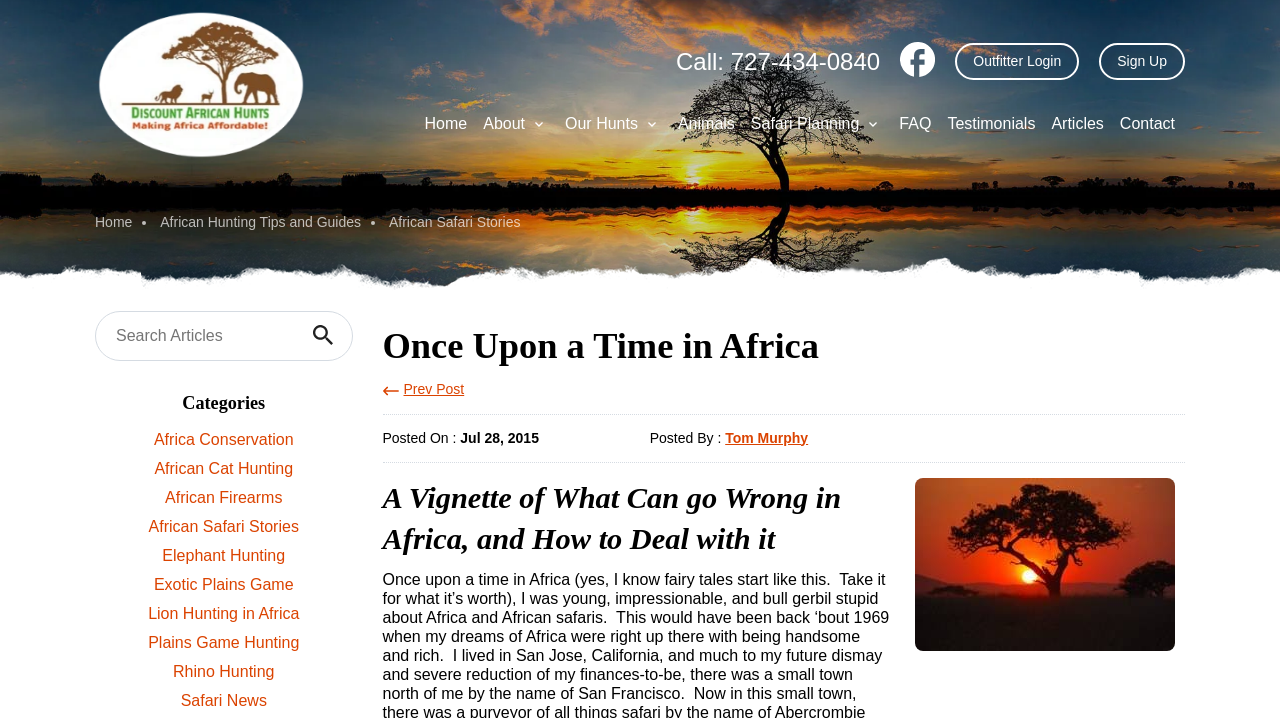Who wrote the article?
Please provide a comprehensive answer based on the visual information in the image.

The author of the article is mentioned as 'Tom Murphy' in the 'Posted By' section, which is present below the 'Posted On' section that mentions the date of publication as 'Jul 28, 2015'.